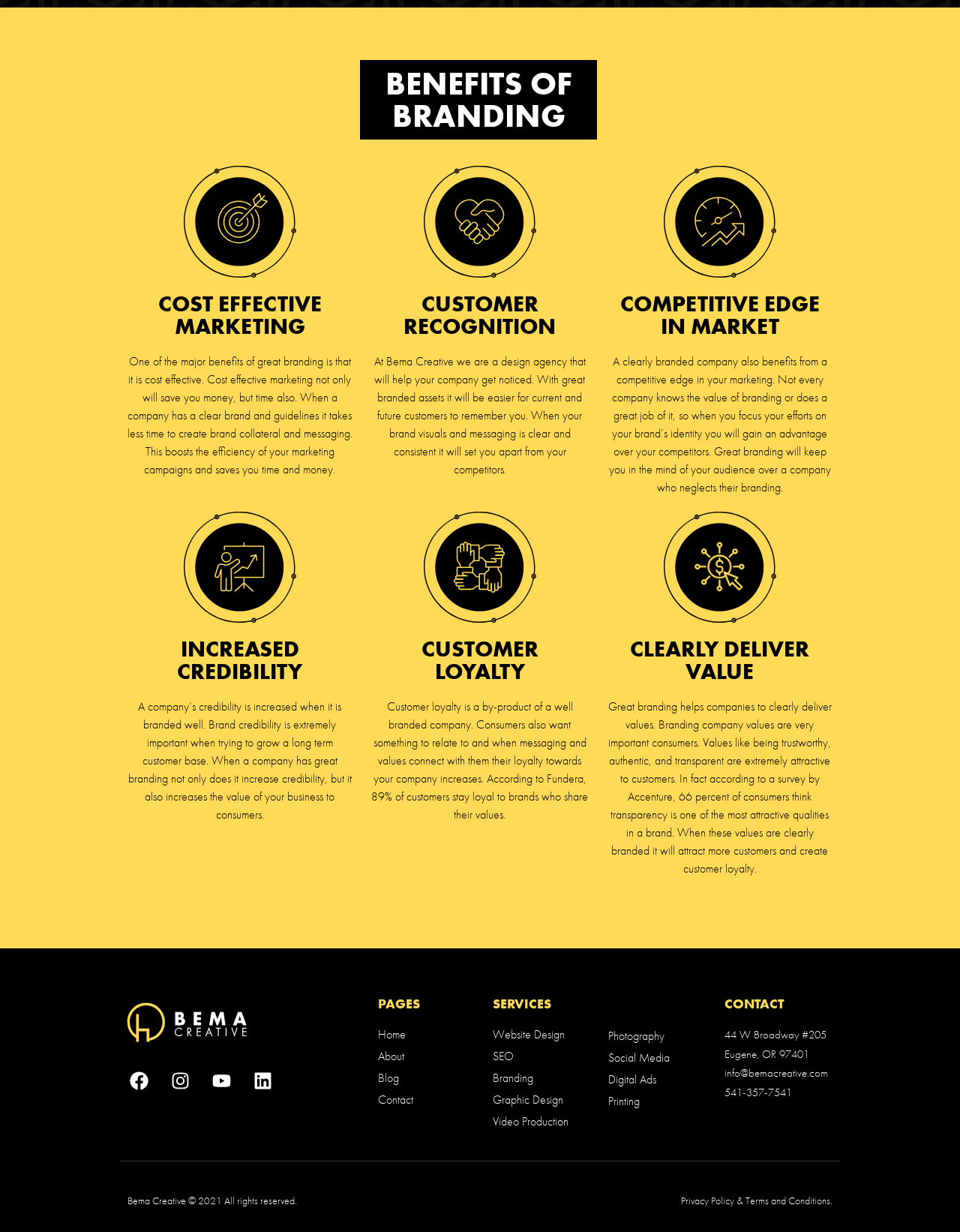Can you find the bounding box coordinates of the area I should click to execute the following instruction: "Click on Facebook link"?

[0.125, 0.862, 0.164, 0.893]